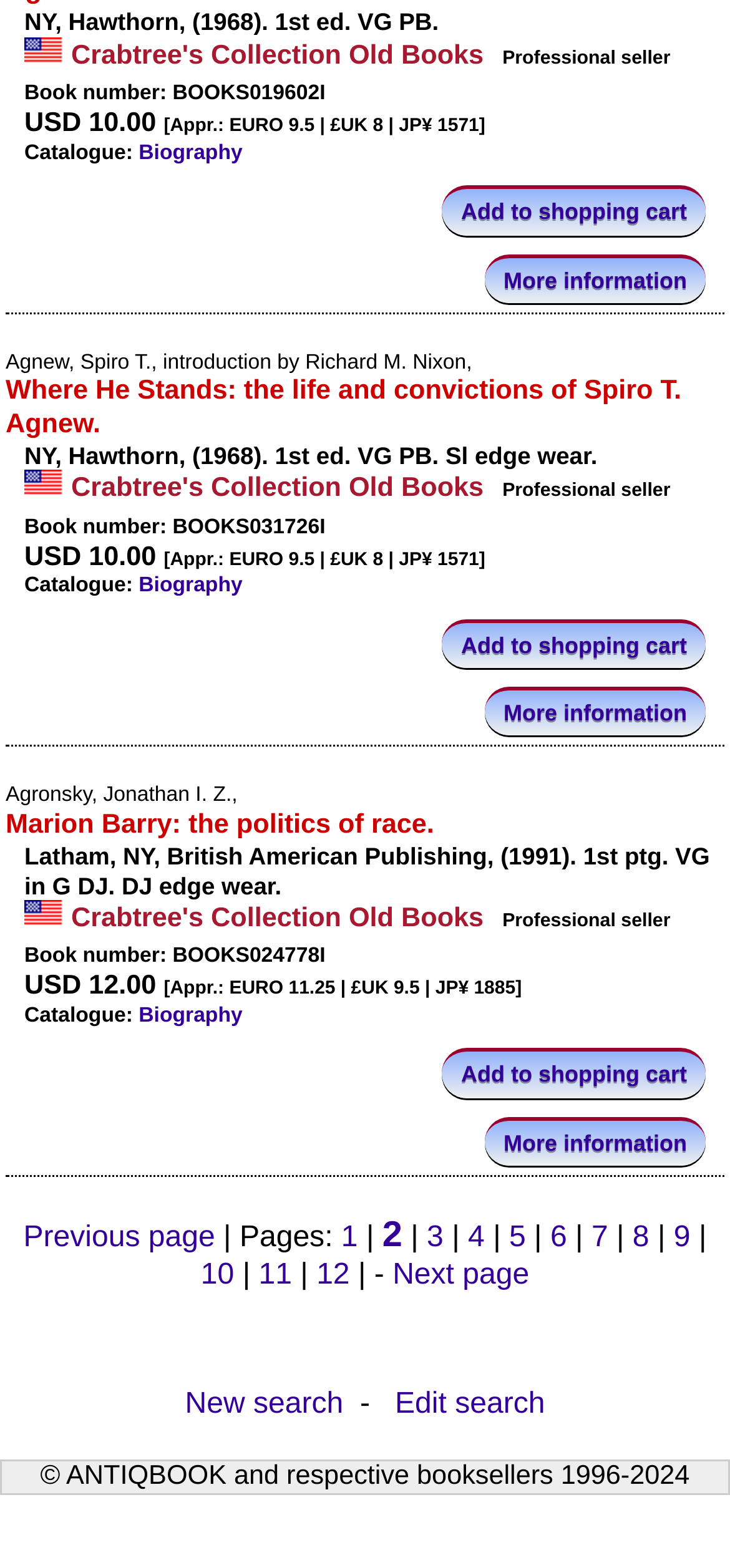Could you specify the bounding box coordinates for the clickable section to complete the following instruction: "Go to previous page"?

[0.032, 0.778, 0.295, 0.8]